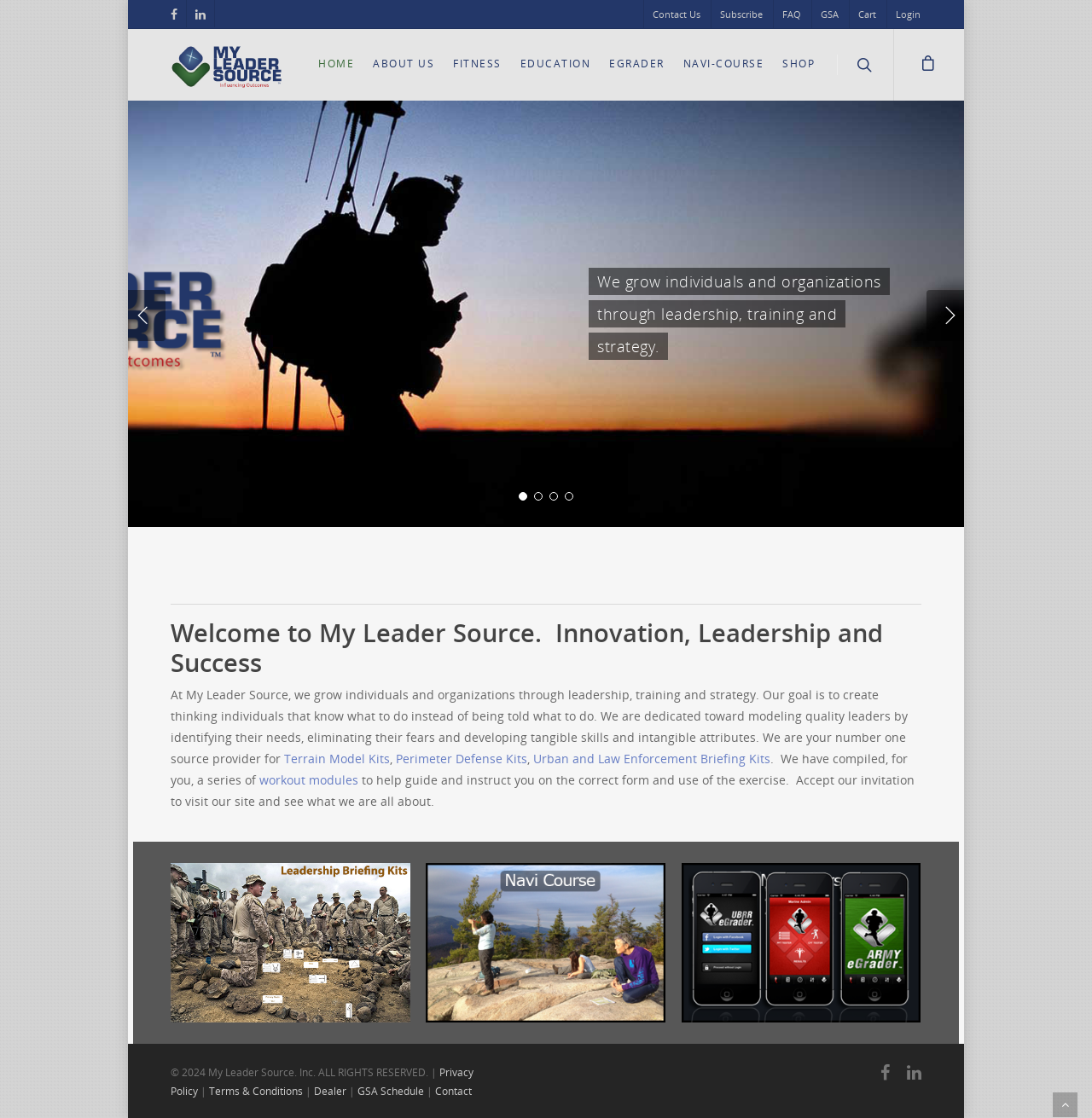Using the given element description, provide the bounding box coordinates (top-left x, top-left y, bottom-right x, bottom-right y) for the corresponding UI element in the screenshot: workout modules

[0.238, 0.69, 0.328, 0.705]